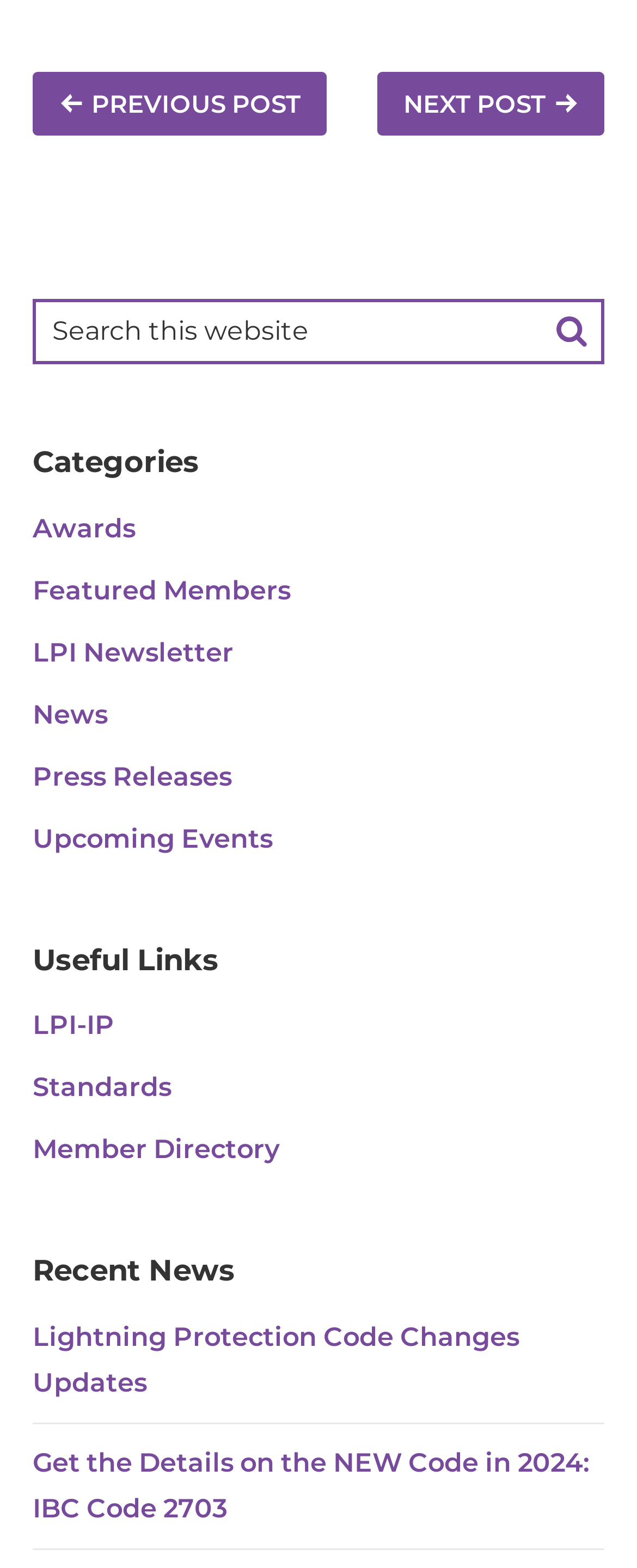What type of links are available under 'Useful Links'?
Answer the question with a thorough and detailed explanation.

The 'Useful Links' section provides links to various resources, including LPI-IP, Standards, and Member Directory. These links are likely intended to provide users with quick access to relevant information and tools.